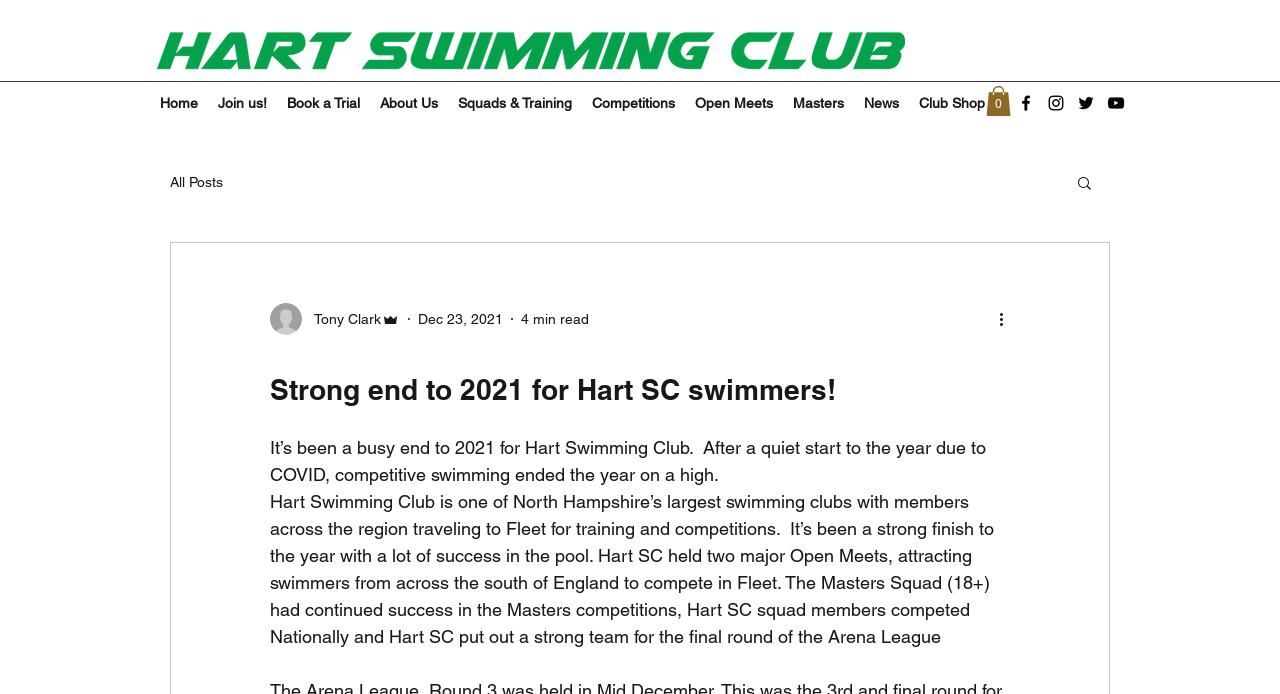Specify the bounding box coordinates of the region I need to click to perform the following instruction: "Search for something". The coordinates must be four float numbers in the range of 0 to 1, i.e., [left, top, right, bottom].

[0.84, 0.251, 0.855, 0.281]